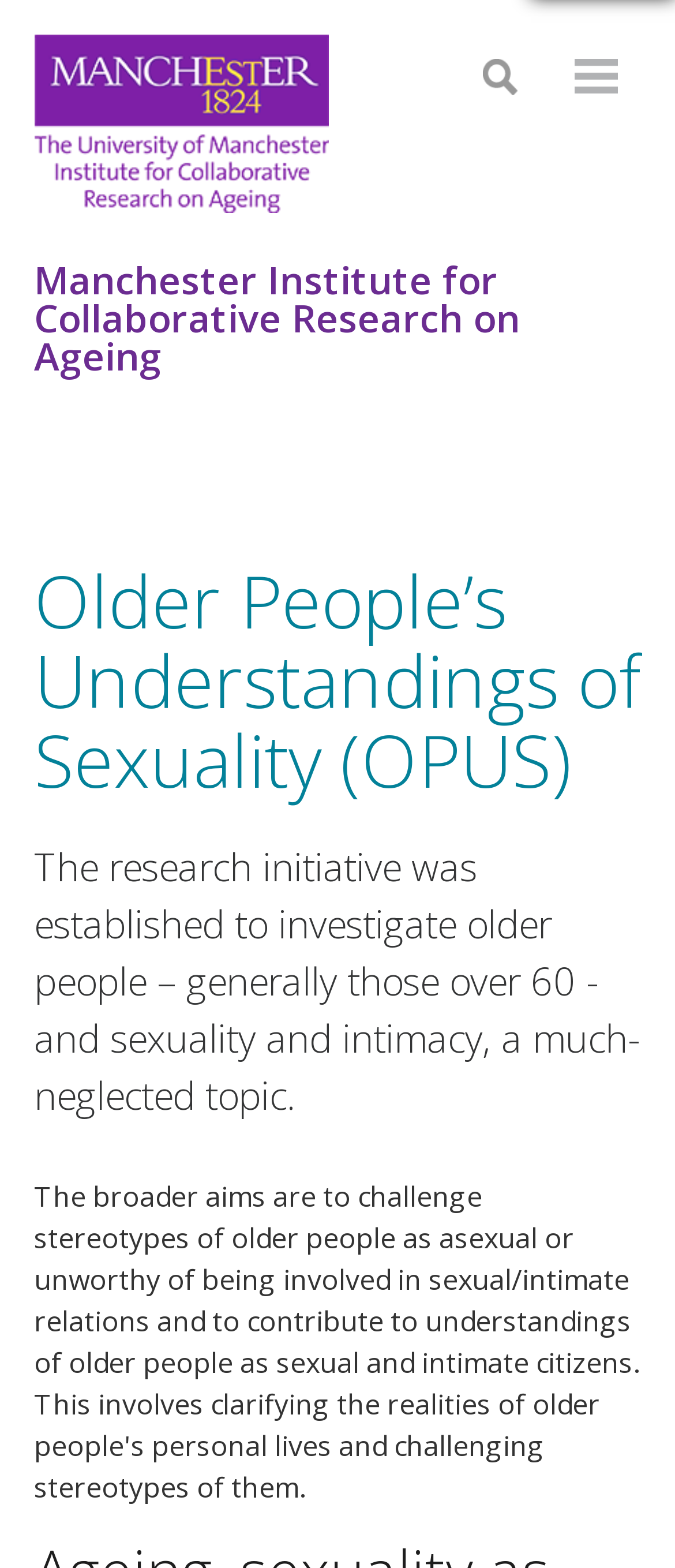Identify the bounding box coordinates for the UI element described as: "General". The coordinates should be provided as four floats between 0 and 1: [left, top, right, bottom].

None